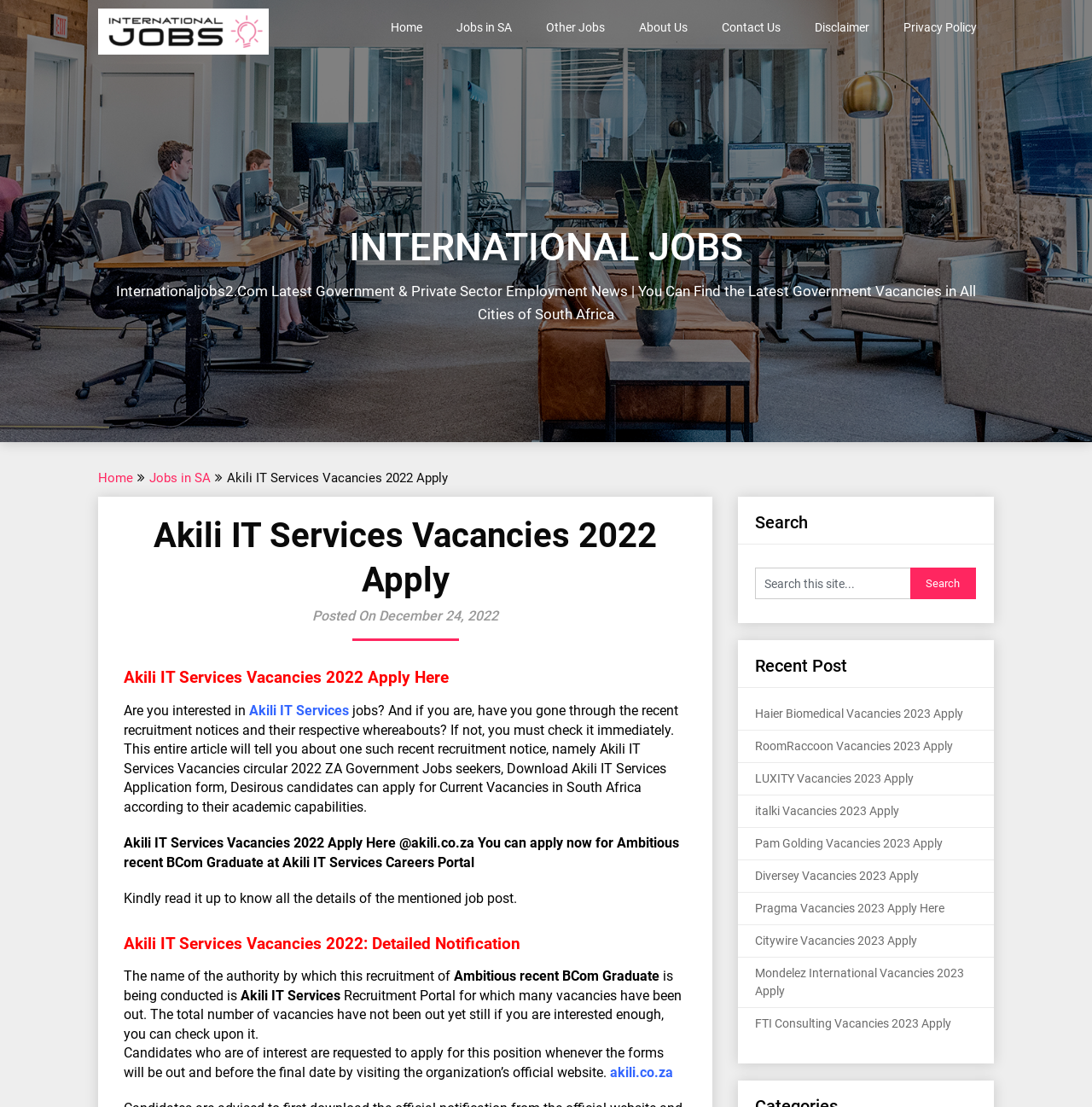Please give a one-word or short phrase response to the following question: 
What is the name of the company offering vacancies?

Akili IT Services